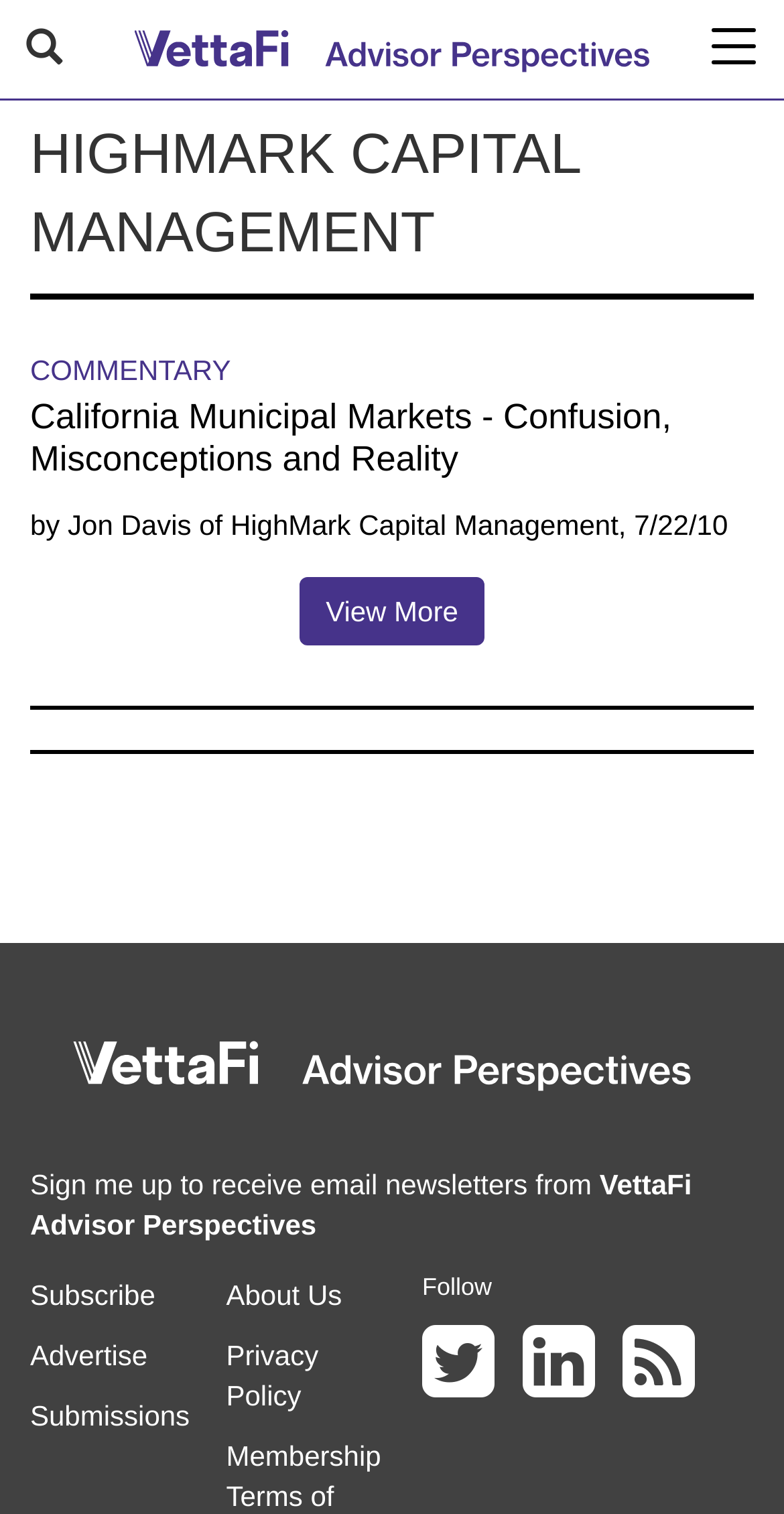Identify and extract the heading text of the webpage.

HIGHMARK CAPITAL MANAGEMENT